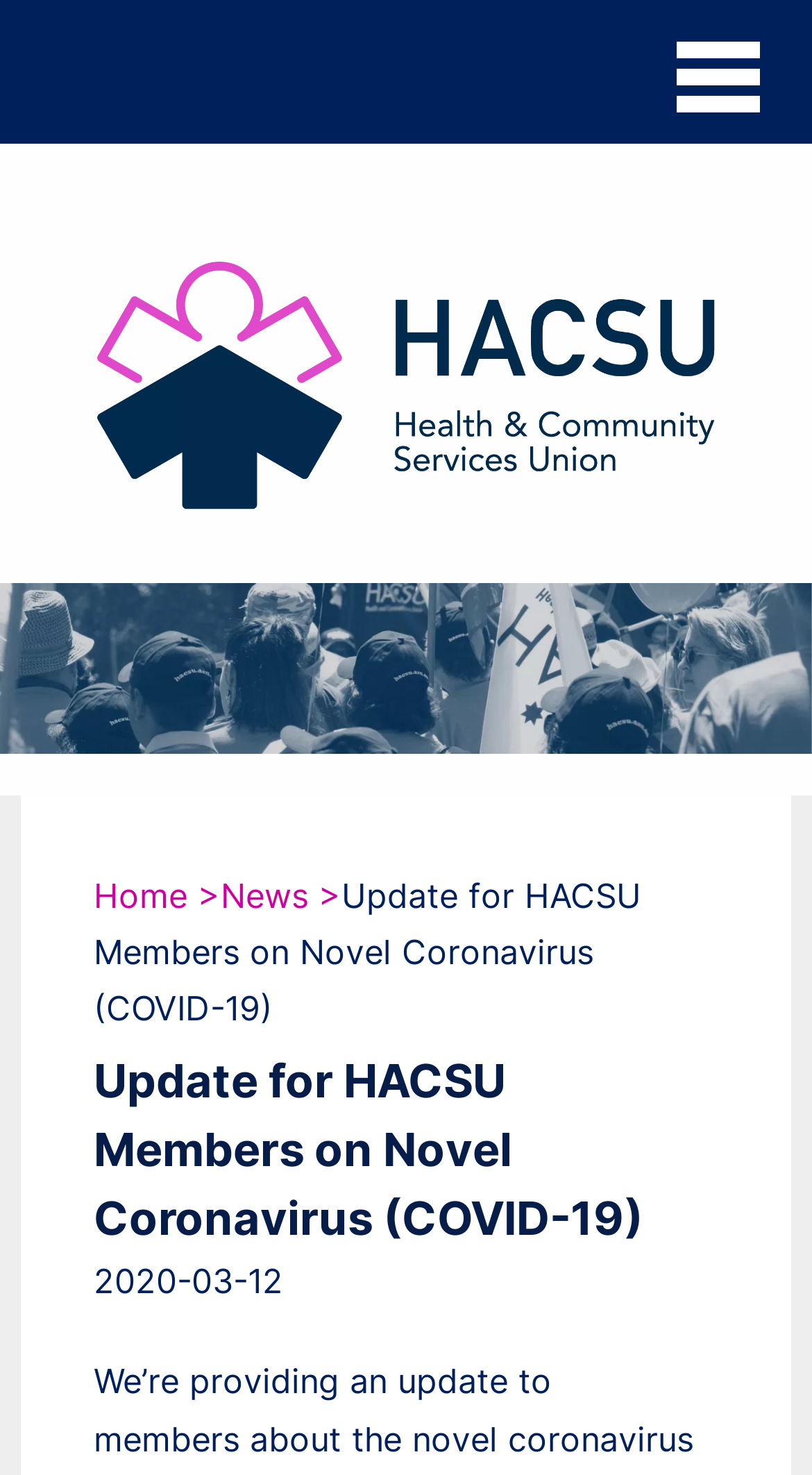Given the content of the image, can you provide a detailed answer to the question?
What is the name of the organization?

The name of the organization can be inferred from the image 'HACSU_PRIMARY_MAIN_2019' and the link 'Update for HACSU Members on Novel Coronavirus (COVID-19)'.